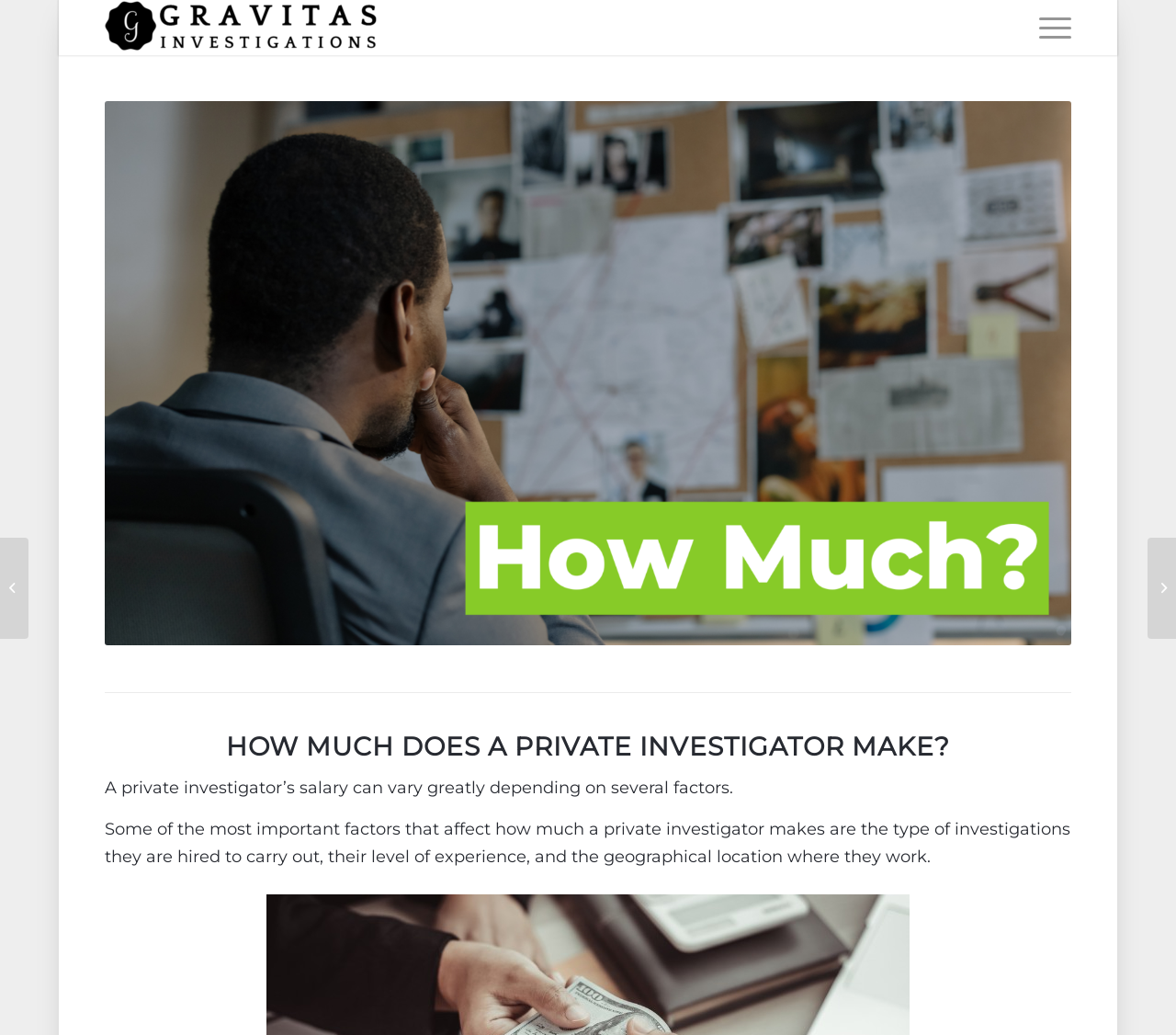What is the name of the company mentioned on this webpage?
Utilize the image to construct a detailed and well-explained answer.

The company name 'Gravitas Investigations' is mentioned as a link at the top of the webpage, and it is also associated with an image that appears to be a logo.